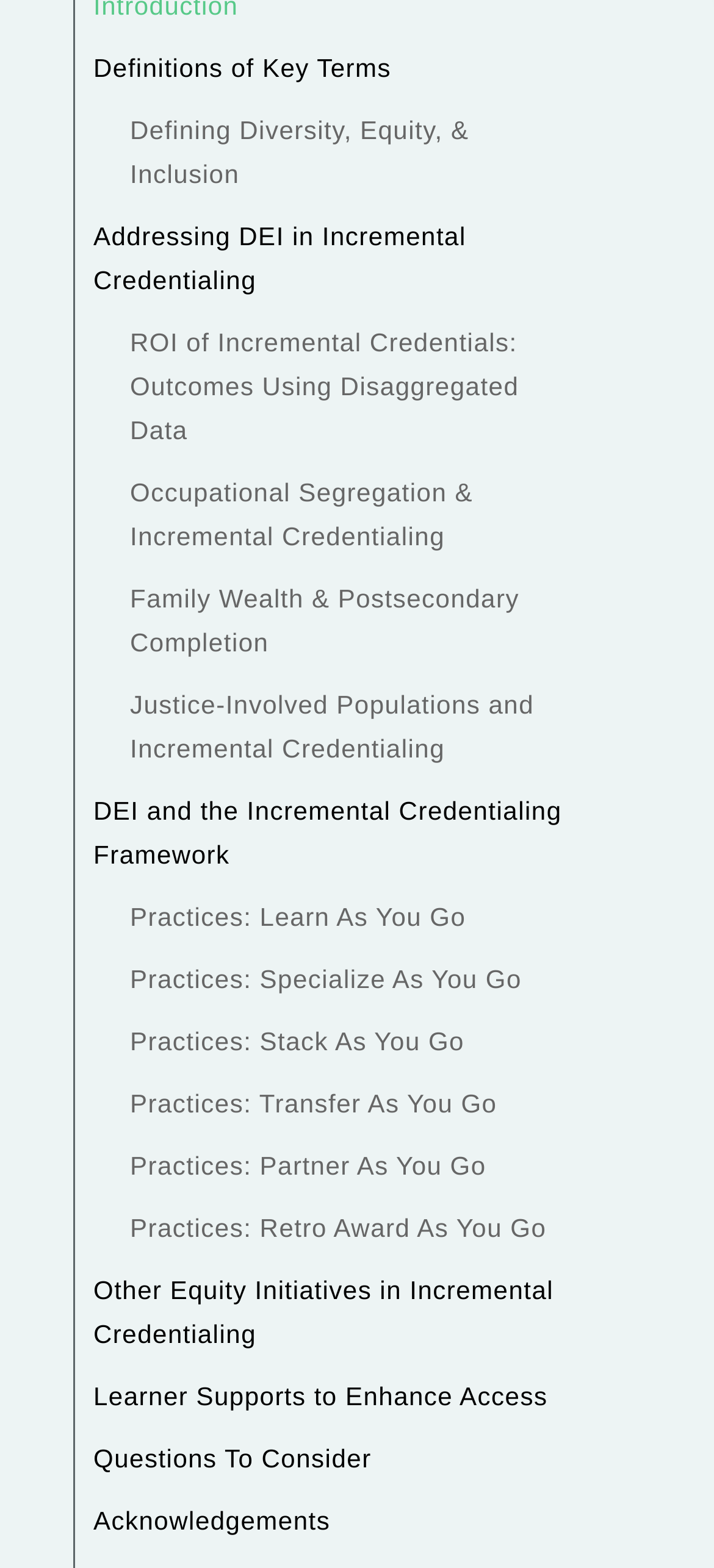Please identify the bounding box coordinates of the element that needs to be clicked to perform the following instruction: "View definitions of key terms".

[0.105, 0.023, 0.897, 0.063]